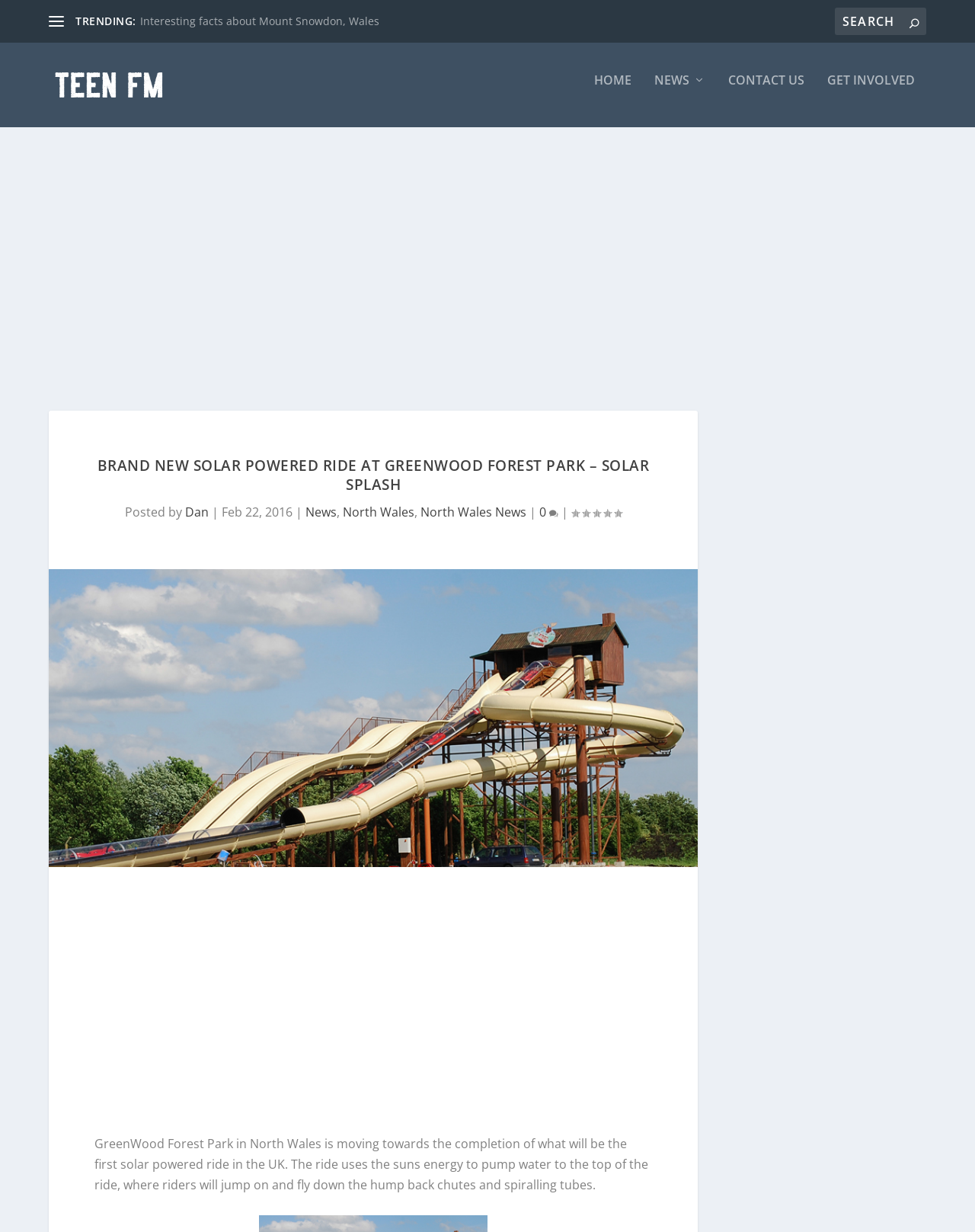Please use the details from the image to answer the following question comprehensively:
Who posted the article?

I found the answer by looking at the text near the date 'Feb 22, 2016', which says 'Posted by Dan'.